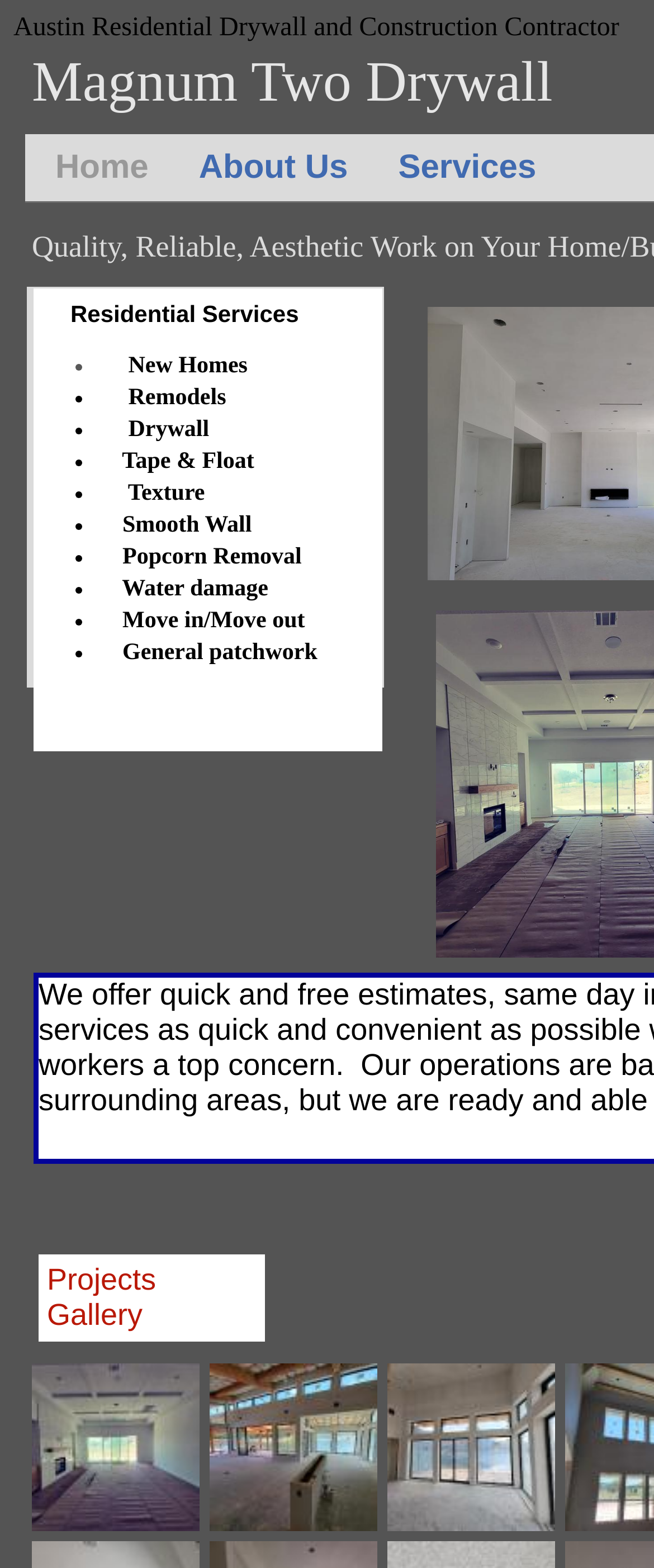What is the name of the drywall business?
By examining the image, provide a one-word or phrase answer.

Magnum Two Drywall